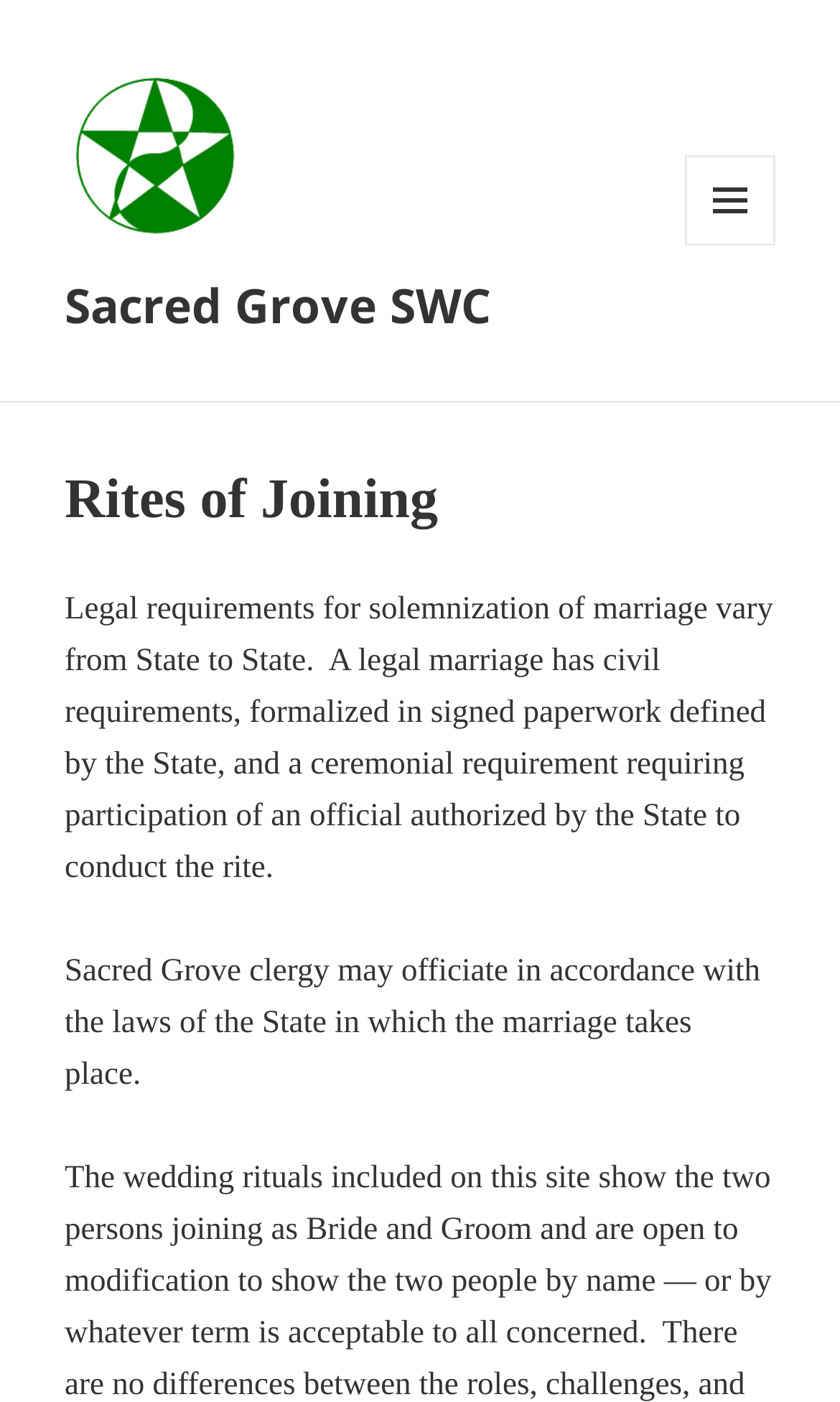Please provide a brief answer to the following inquiry using a single word or phrase:
What is the purpose of the rites of joining?

Solemnization of marriage